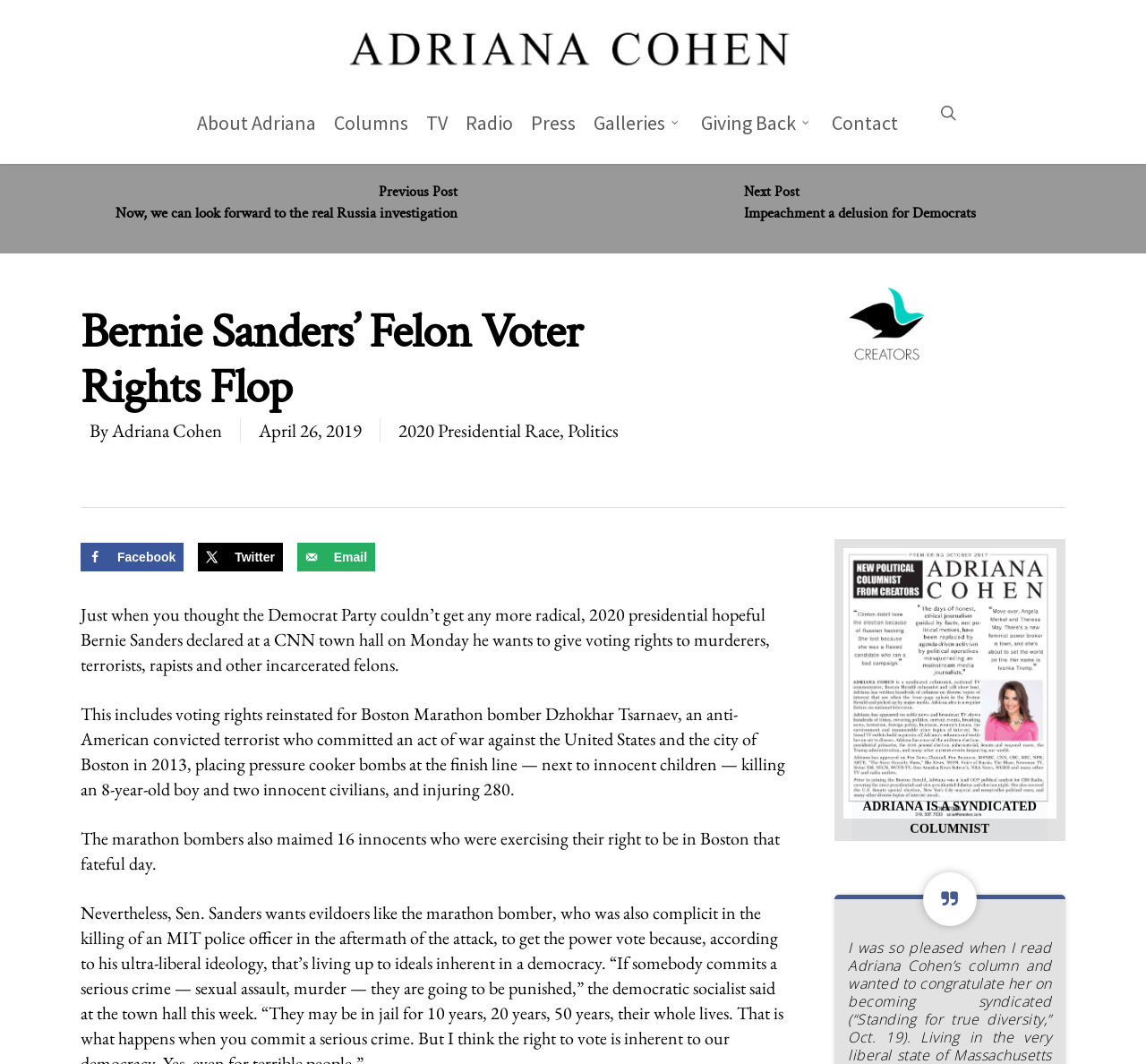Find the bounding box coordinates for the element that must be clicked to complete the instruction: "View the galleries". The coordinates should be four float numbers between 0 and 1, indicated as [left, top, right, bottom].

[0.51, 0.094, 0.604, 0.149]